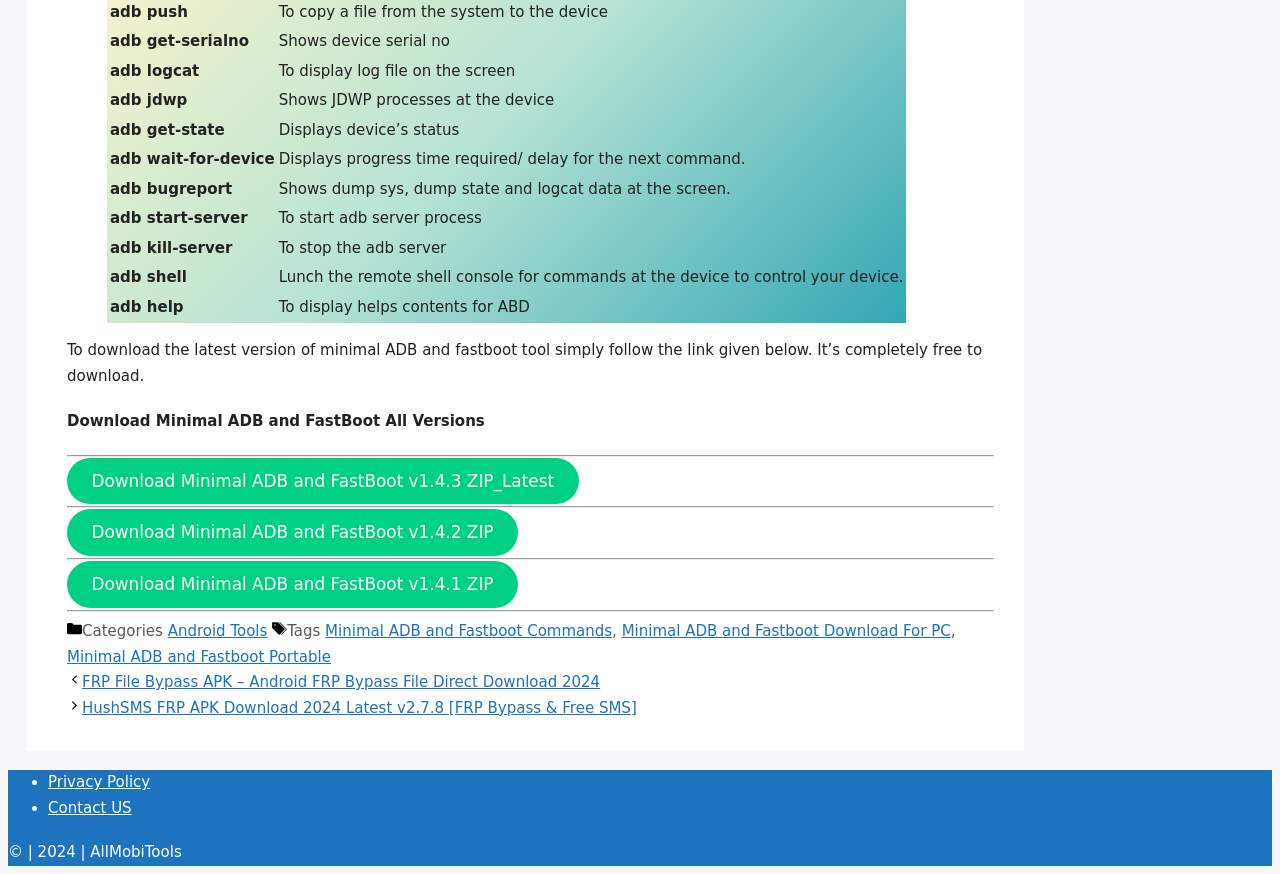What is the copyright year of this website?
From the image, respond using a single word or phrase.

2024